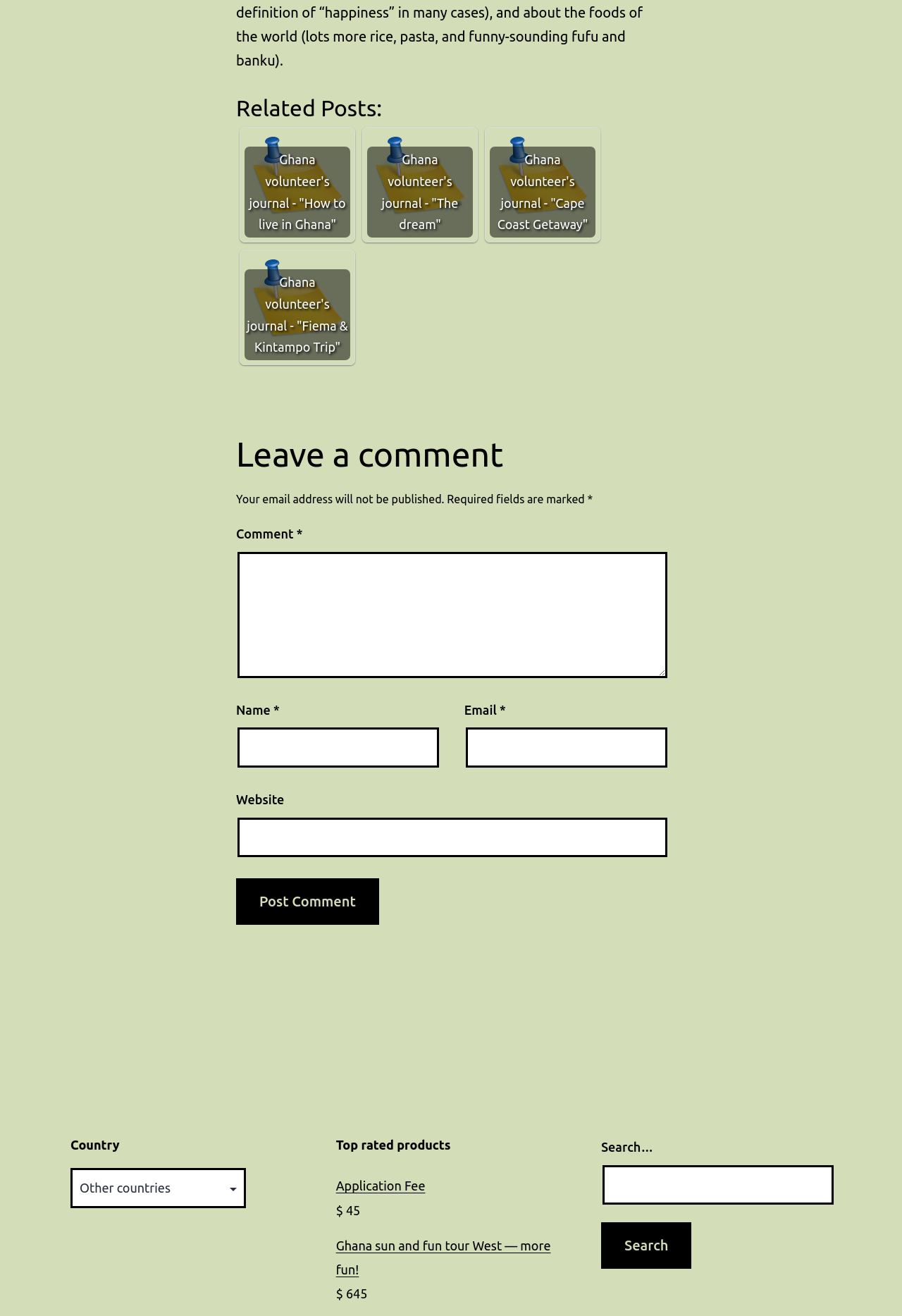Identify the bounding box coordinates for the UI element described by the following text: "aria-label="Instagram"". Provide the coordinates as four float numbers between 0 and 1, in the format [left, top, right, bottom].

None